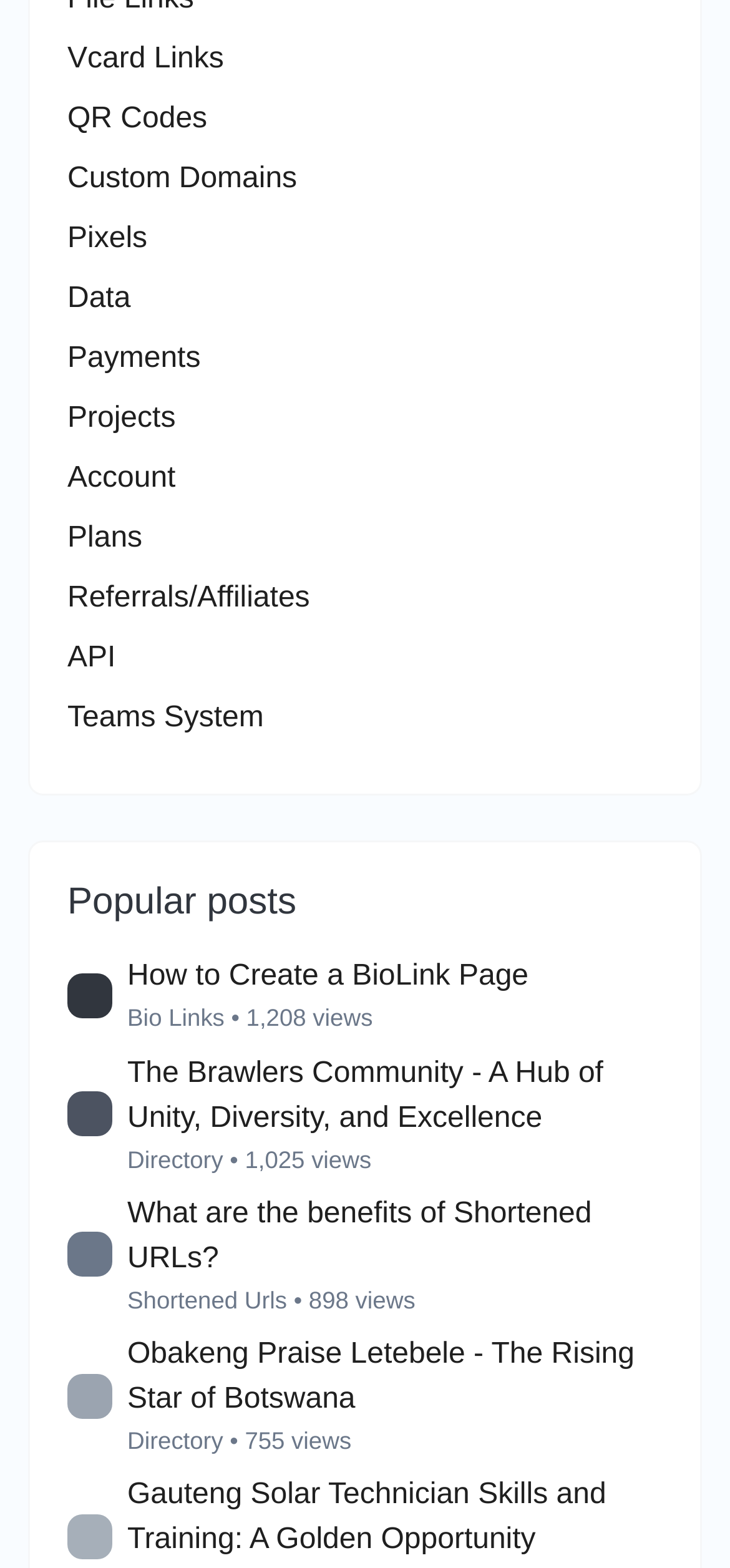Respond with a single word or phrase:
What is the title of the second popular post?

The Brawlers Community